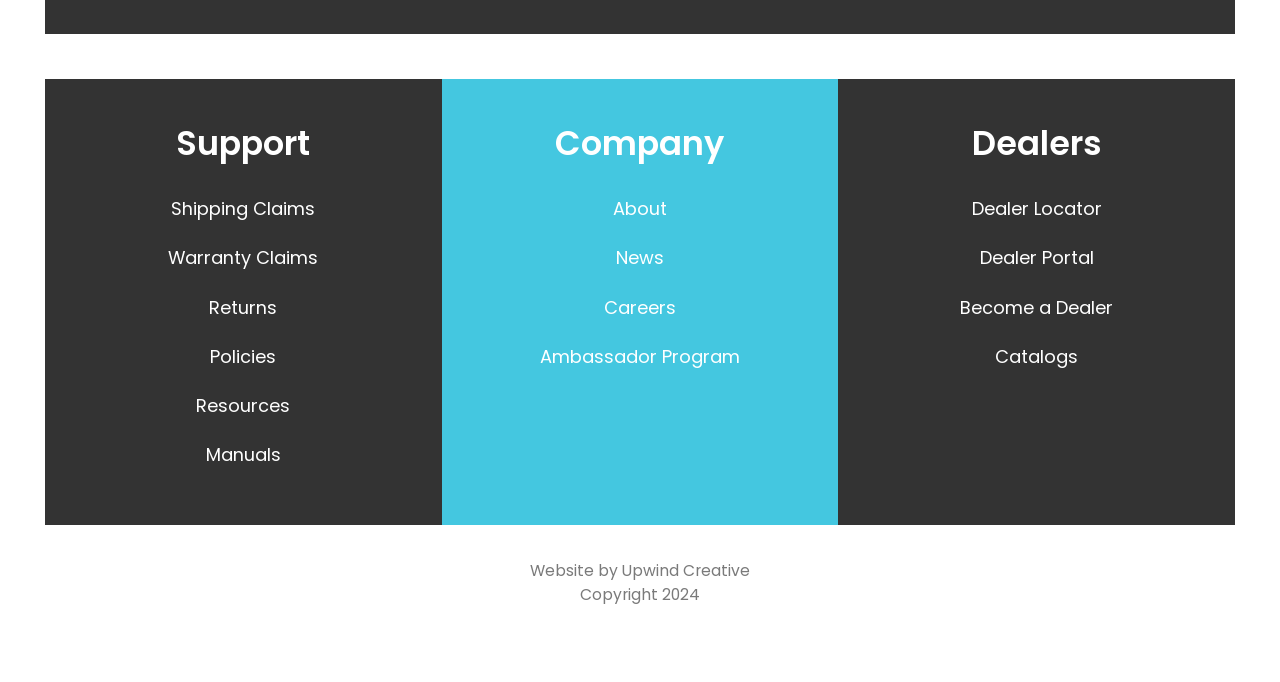Pinpoint the bounding box coordinates of the element to be clicked to execute the instruction: "Visit Upwind Creative's website".

[0.486, 0.821, 0.586, 0.852]